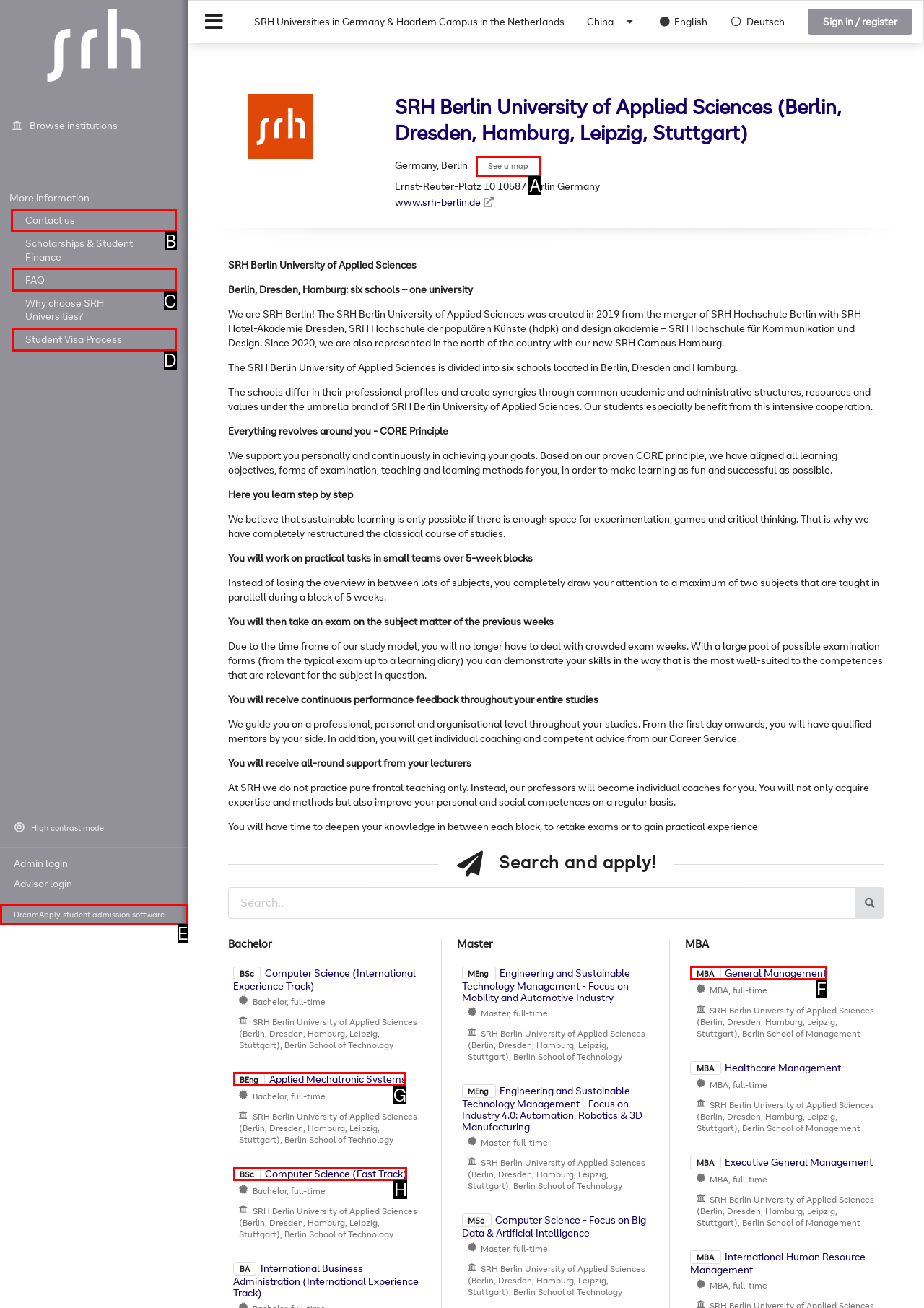Which option should be clicked to execute the task: Contact us?
Reply with the letter of the chosen option.

B